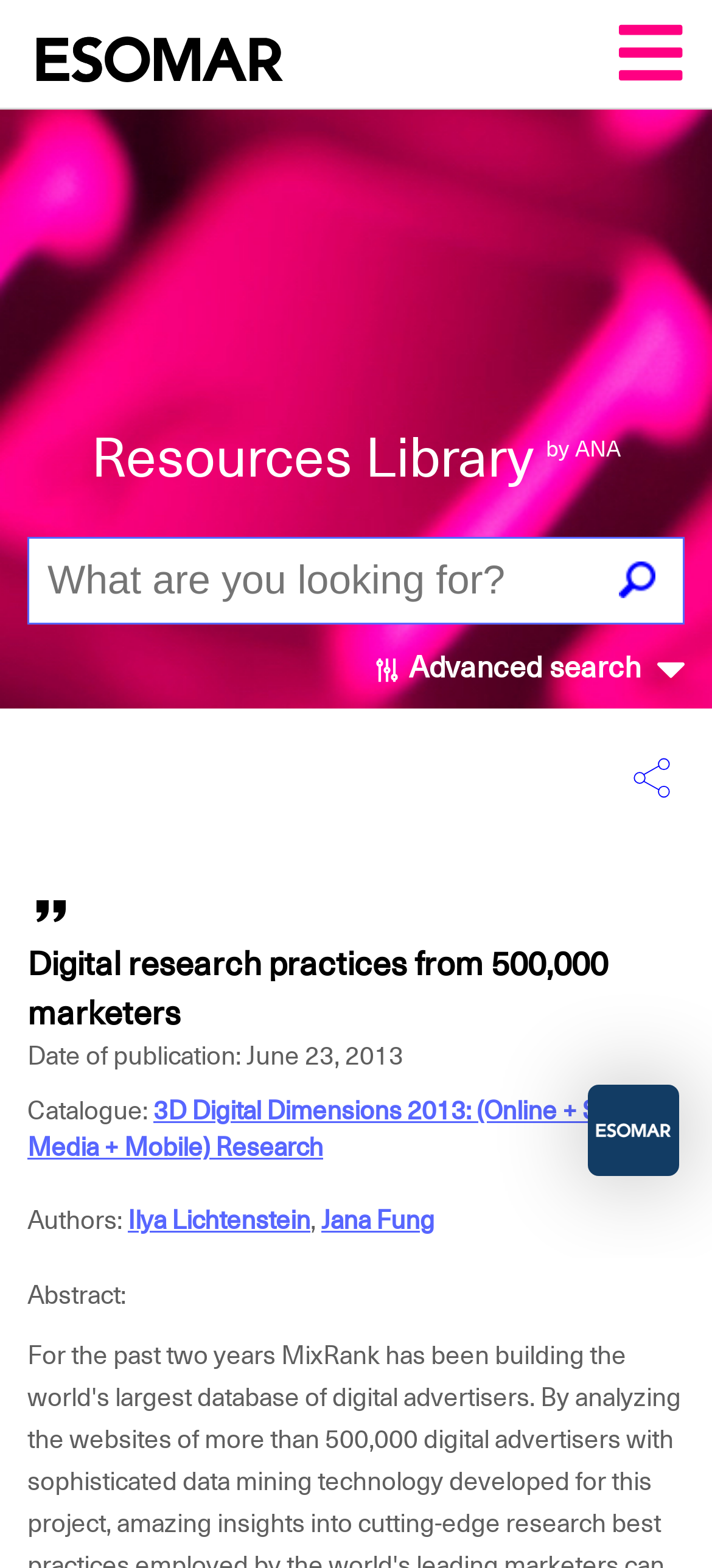Determine the bounding box coordinates of the section to be clicked to follow the instruction: "Click on the ESOMAR logo". The coordinates should be given as four float numbers between 0 and 1, formatted as [left, top, right, bottom].

[0.051, 0.023, 0.397, 0.053]